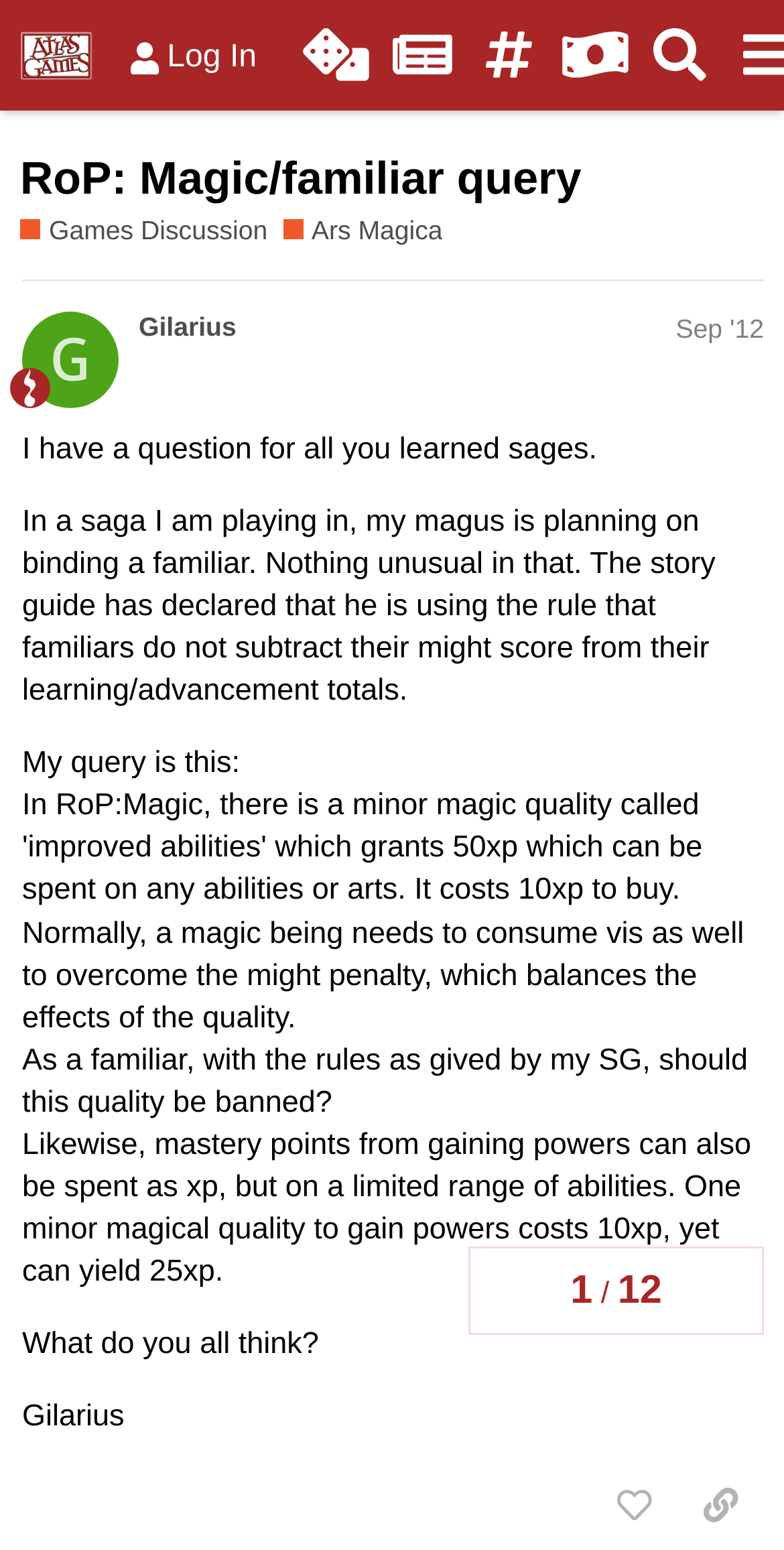Locate the bounding box coordinates of the area that needs to be clicked to fulfill the following instruction: "Search for topics, posts, users, or categories". The coordinates should be in the format of four float numbers between 0 and 1, namely [left, top, right, bottom].

[0.813, 0.008, 0.922, 0.063]